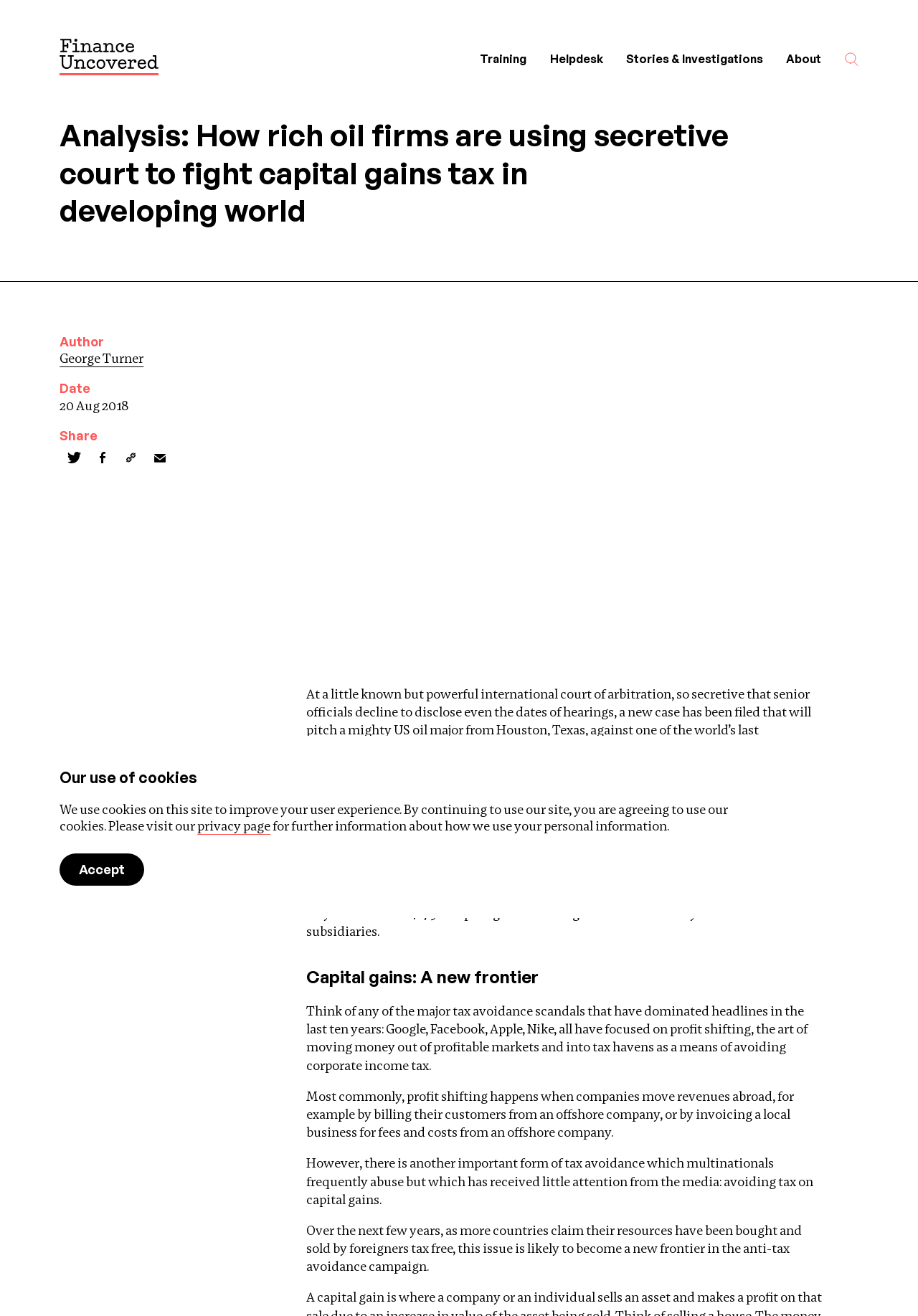What is the topic of the article?
Could you please answer the question thoroughly and with as much detail as possible?

The topic of the article can be inferred by reading the headings and the content of the article, which discusses how rich oil firms are using secretive courts to fight capital gains tax in developing countries.